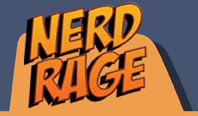What is the tone of the webcomic?
Analyze the image and provide a thorough answer to the question.

The caption describes the webcomic as portraying the comedic frustrations and passions of nerd culture in a playful manner, which suggests that the tone of the webcomic is humorous.